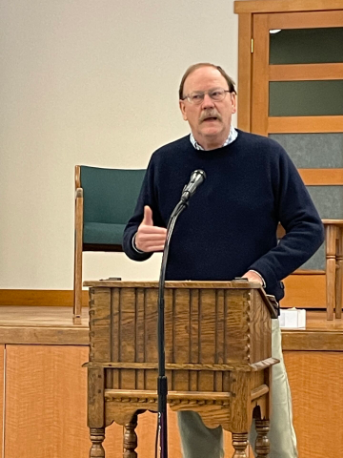What is the purpose of the event?
Can you provide a detailed and comprehensive answer to the question?

The scene is likely part of a discussion or presentation event, possibly related to themes suggested by the surrounding text, which includes references to environmental and social issues, as well as presentations by notable individuals.